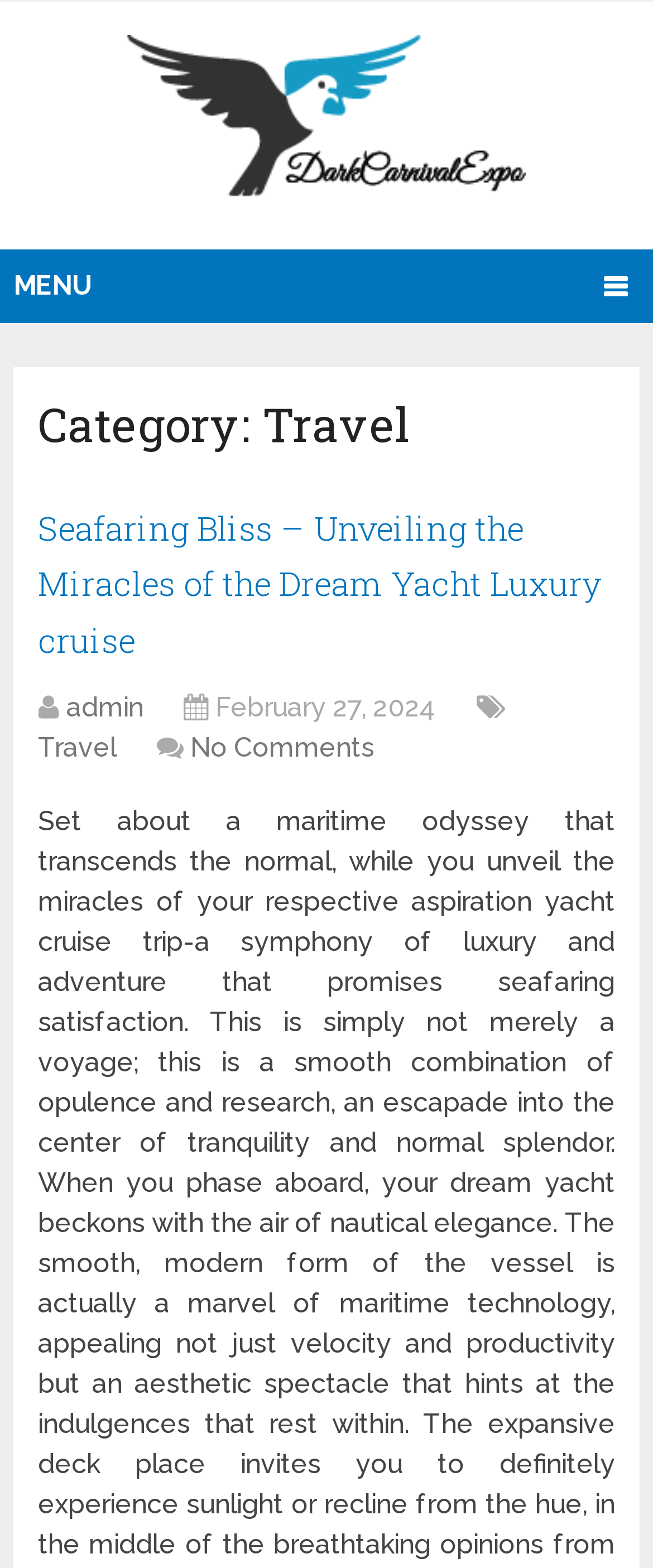Using the details from the image, please elaborate on the following question: When was the article published?

I can find the publication date of the article by looking at the StaticText 'February 27, 2024' which is located near the title of the article.